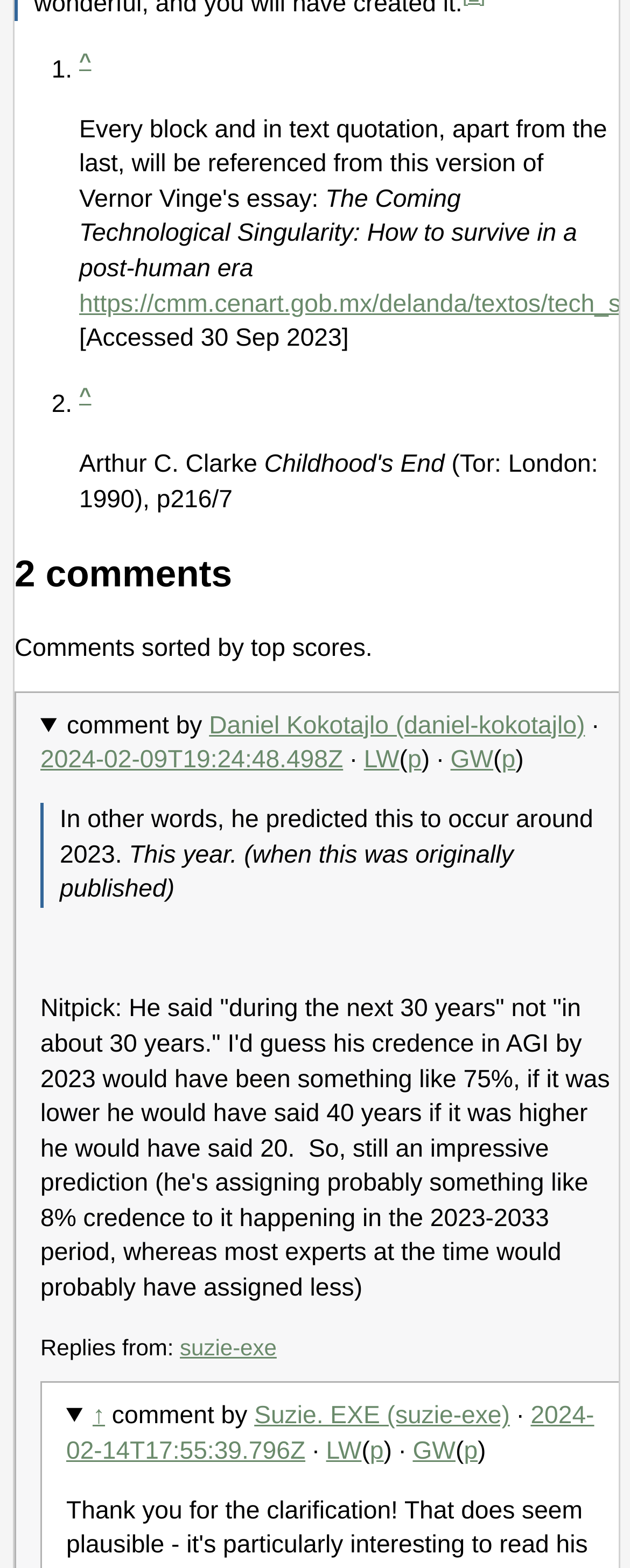Please reply to the following question using a single word or phrase: 
What is the username of the user who made the first comment?

Daniel Kokotajlo